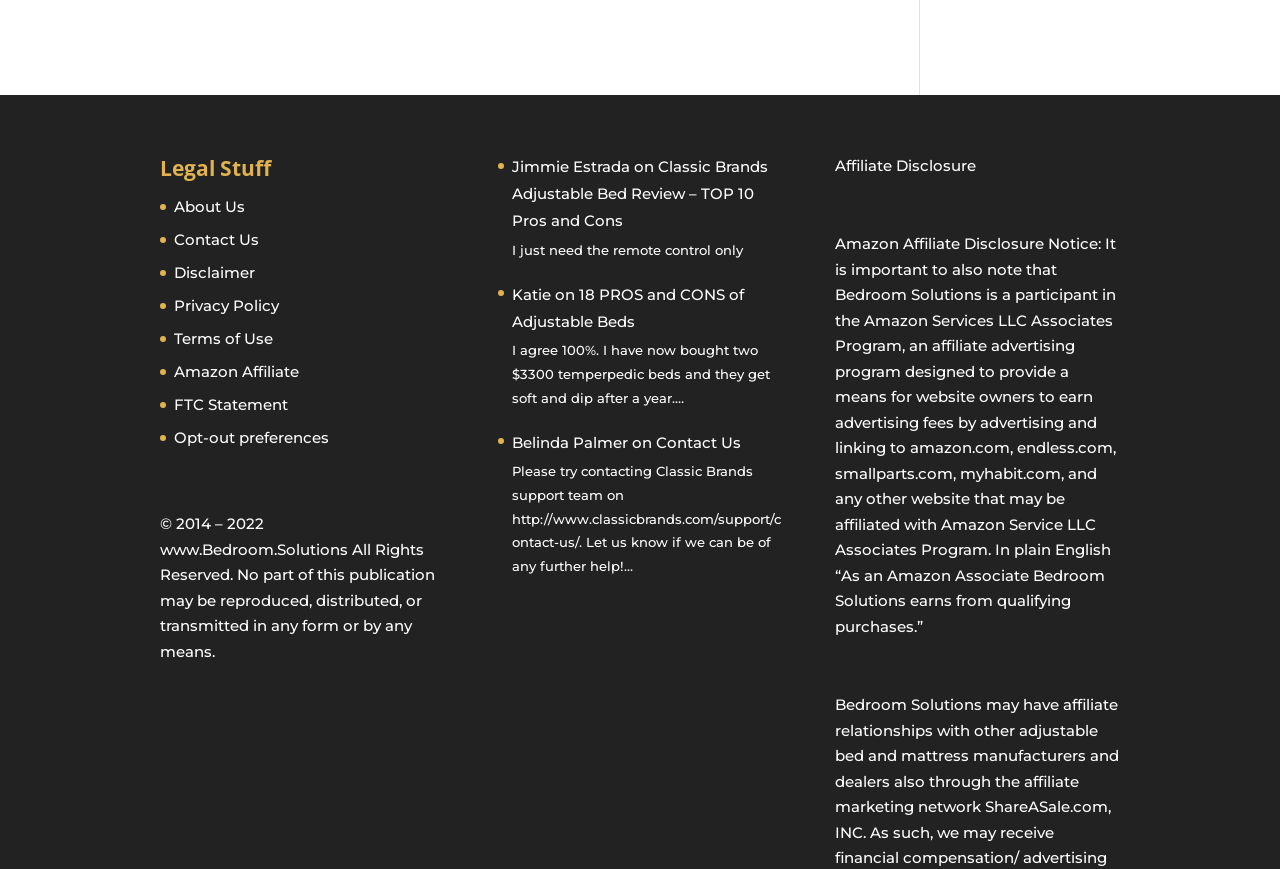Determine the bounding box coordinates of the clickable region to execute the instruction: "Contact Us". The coordinates should be four float numbers between 0 and 1, denoted as [left, top, right, bottom].

[0.136, 0.265, 0.202, 0.287]